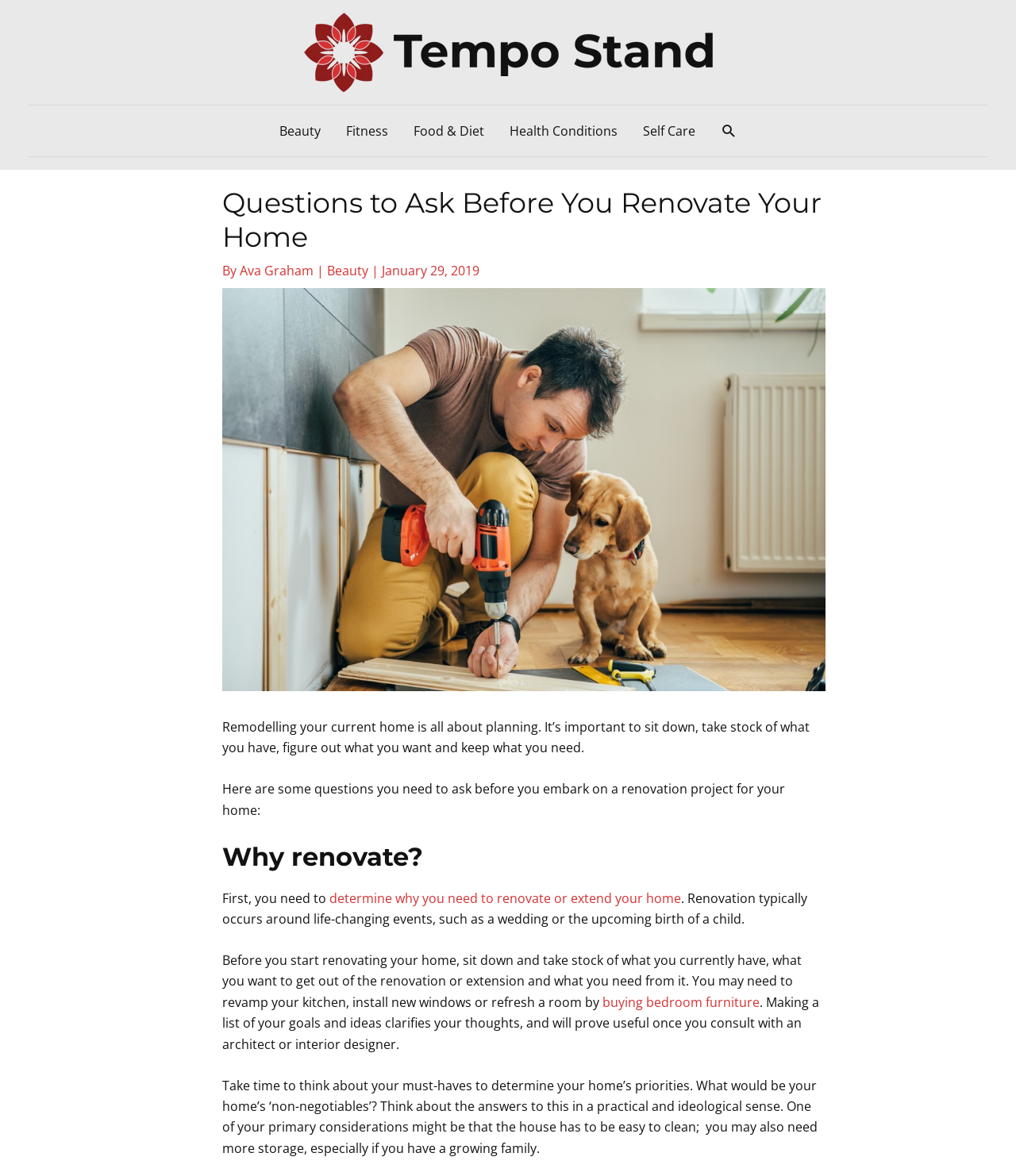Answer the question in one word or a short phrase:
What is one thing to do before consulting with an architect or interior designer?

Make a list of goals and ideas